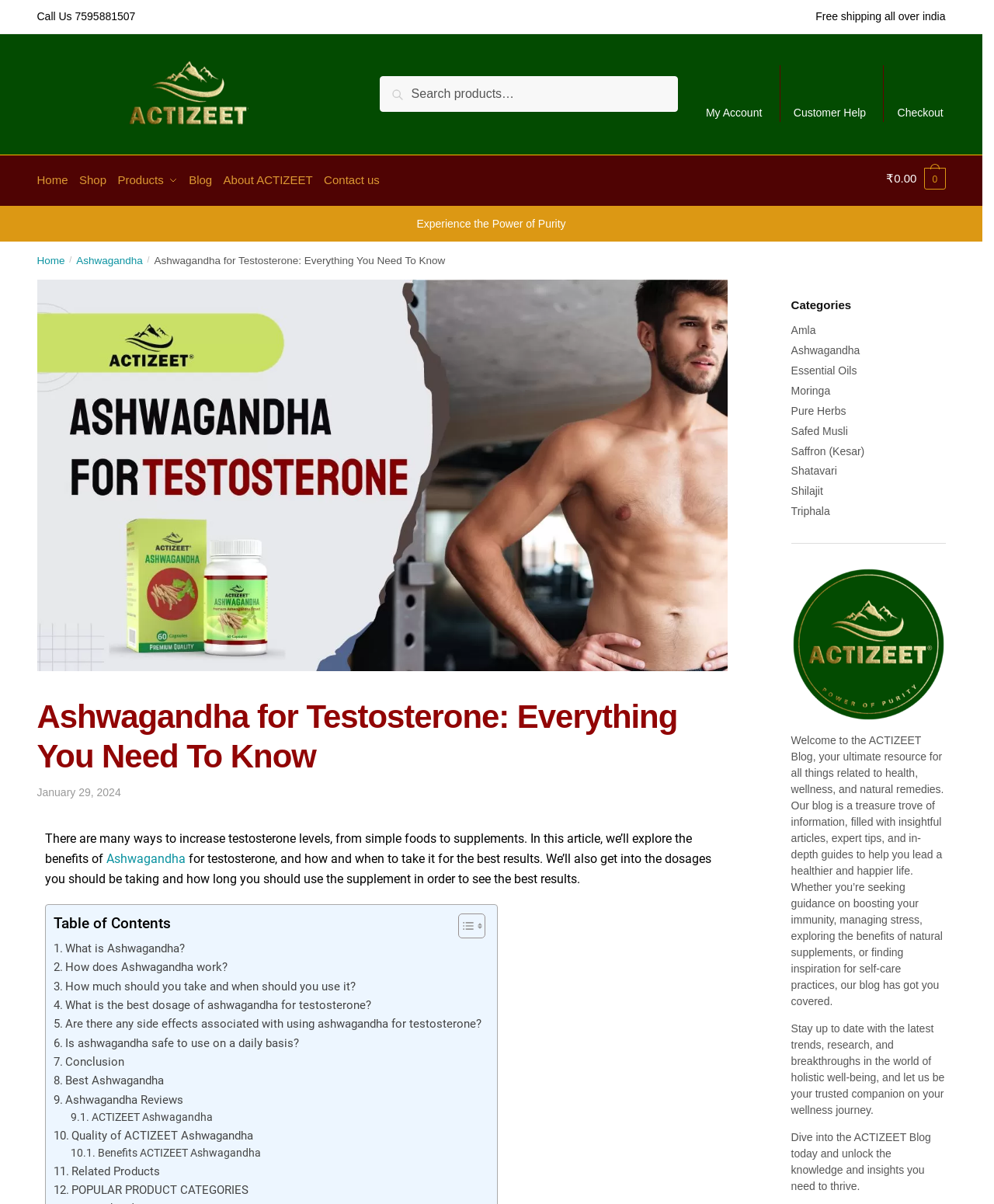Summarize the contents and layout of the webpage in detail.

This webpage is about Ashwagandha for testosterone, with a focus on its benefits, dosage, and usage. At the top, there is a navigation bar with links to "Home", "Shop", "Products", "Blog", "About ACTIZEET", and "Contact us". Below this, there is a search bar and a secondary navigation menu with links to "My Account", "Customer Help", and "Checkout".

On the left side, there is a complementary section with a heading "Experience the Power of Purity" and a breadcrumb navigation menu showing the current page's location. Below this, there is a large image related to Ashwagandha for testosterone.

The main content of the page is divided into sections, starting with an introduction to Ashwagandha and its benefits for testosterone. This is followed by a table of contents with links to various sections, including "What is Ashwagandha?", "How does Ashwagandha work?", and "Conclusion".

The page also features a sidebar on the right with categories such as "Amla", "Ashwagandha", "Essential Oils", and others. Below this, there is a section with a heading "Welcome to the ACTIZEET Blog" and a brief introduction to the blog's content and purpose.

At the bottom of the page, there is a section with a heading "Stay up to date with the latest trends, research, and breakthroughs in the world of holistic well-being" and a call-to-action to "Dive into the ACTIZEET Blog today and unlock the knowledge and insights you need to thrive."